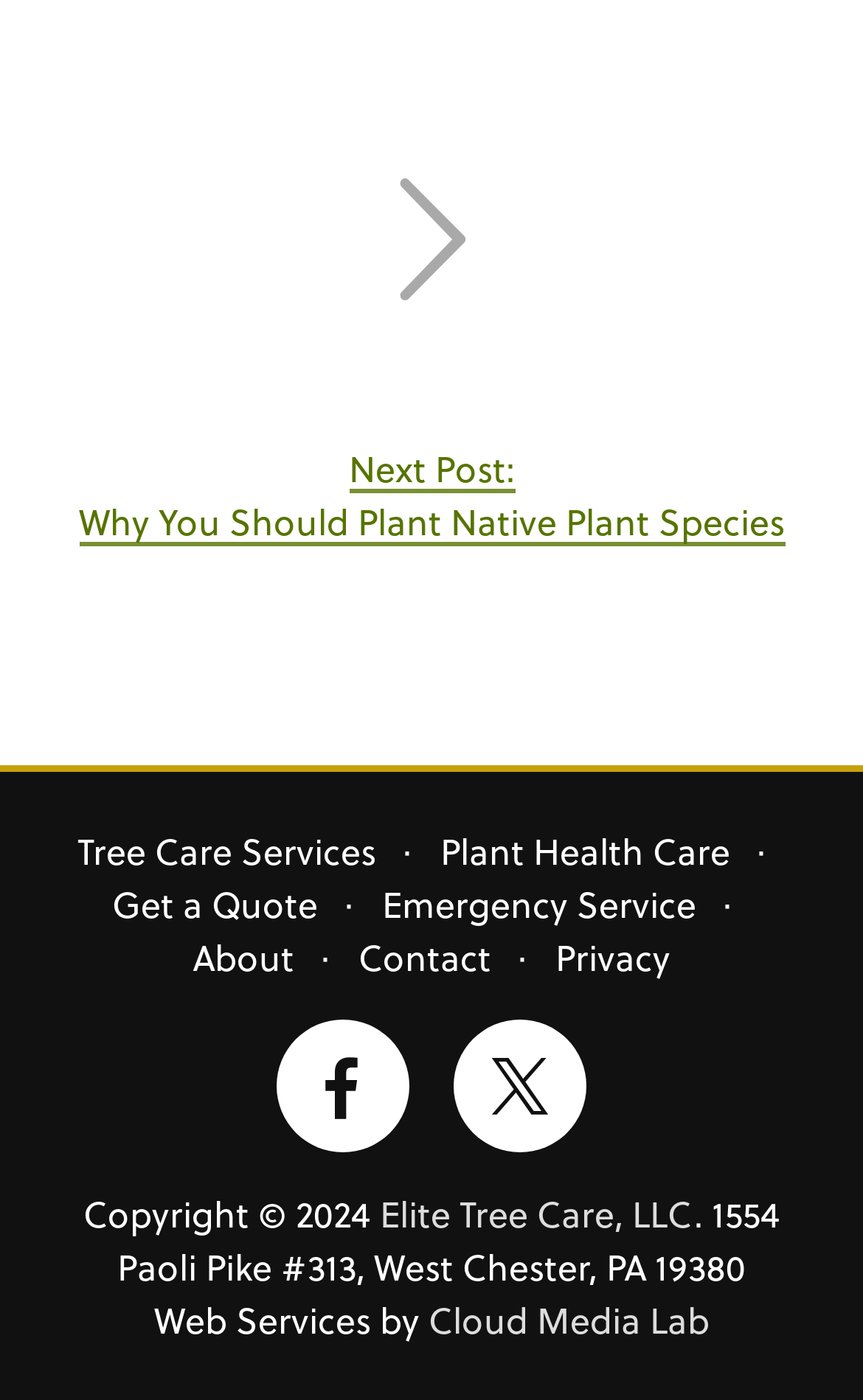What is the address of the company?
Please provide a comprehensive and detailed answer to the question.

I found the address of the company by looking at the footer section of the webpage, where I saw a series of static text elements with the address information. Specifically, I saw the street address '1554 Paoli Pike #313', the city 'West Chester', the state 'PA', and the zip code '19380'.